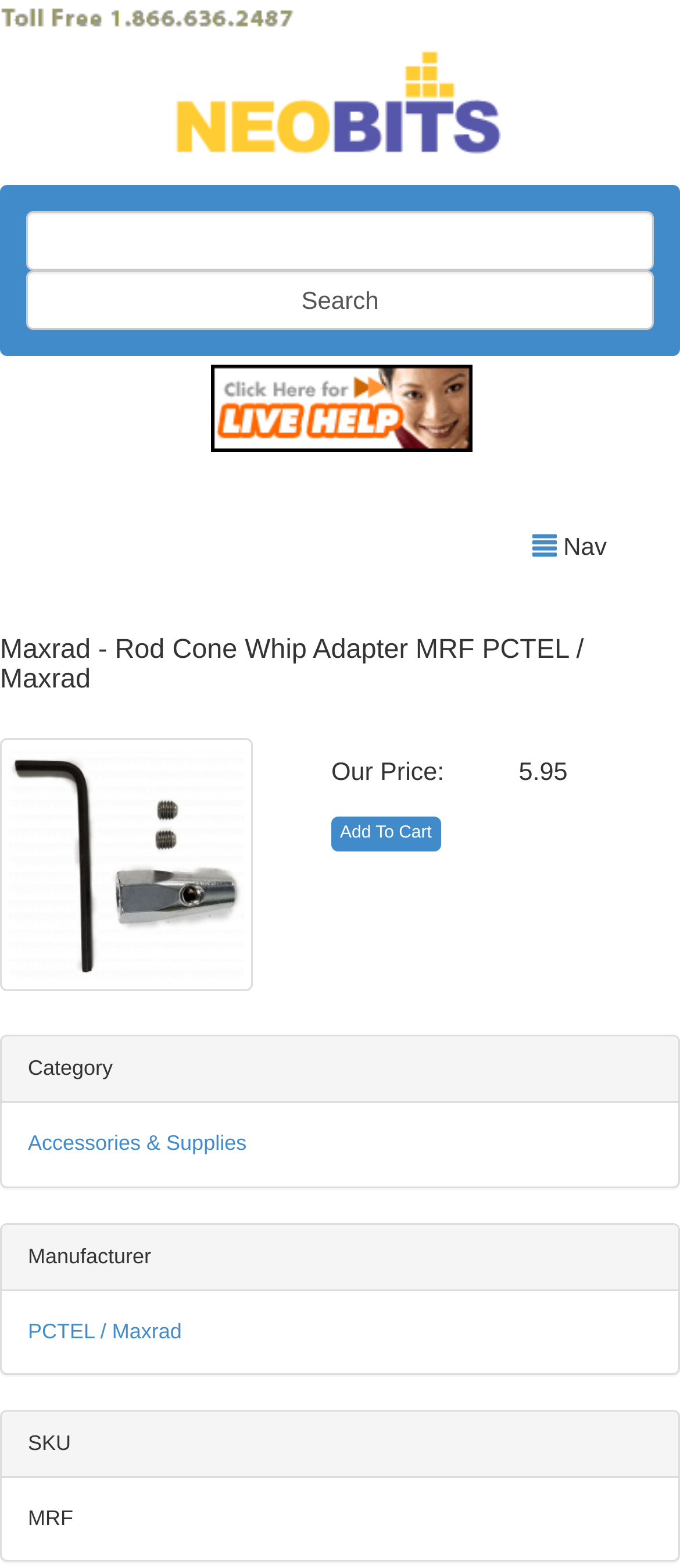Bounding box coordinates are specified in the format (top-left x, top-left y, bottom-right x, bottom-right y). All values are floating point numbers bounded between 0 and 1. Please provide the bounding box coordinate of the region this sentence describes: Add To Cart

[0.487, 0.521, 0.648, 0.543]